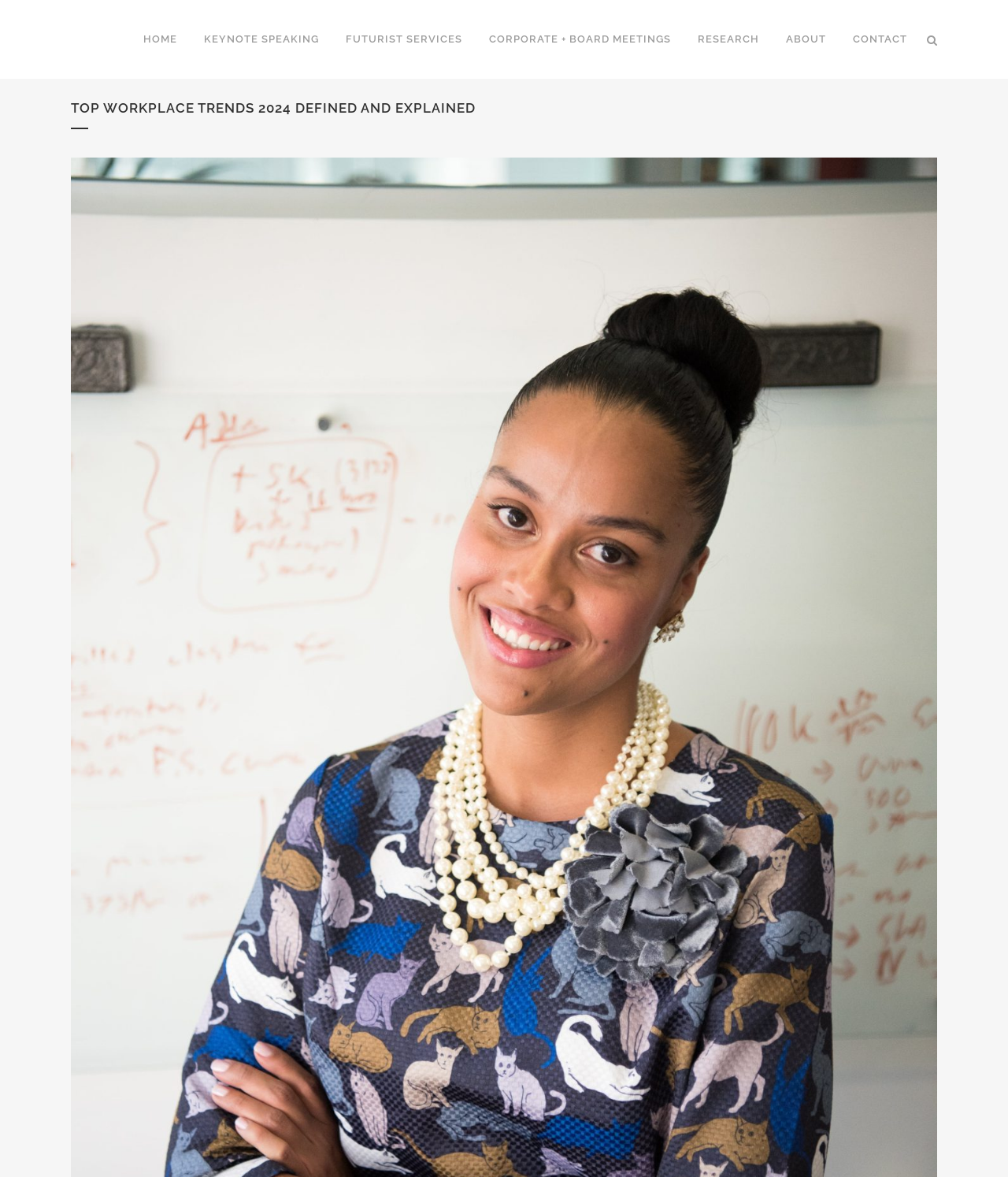Give a concise answer using only one word or phrase for this question:
What is the main topic of this webpage?

Workplace trends